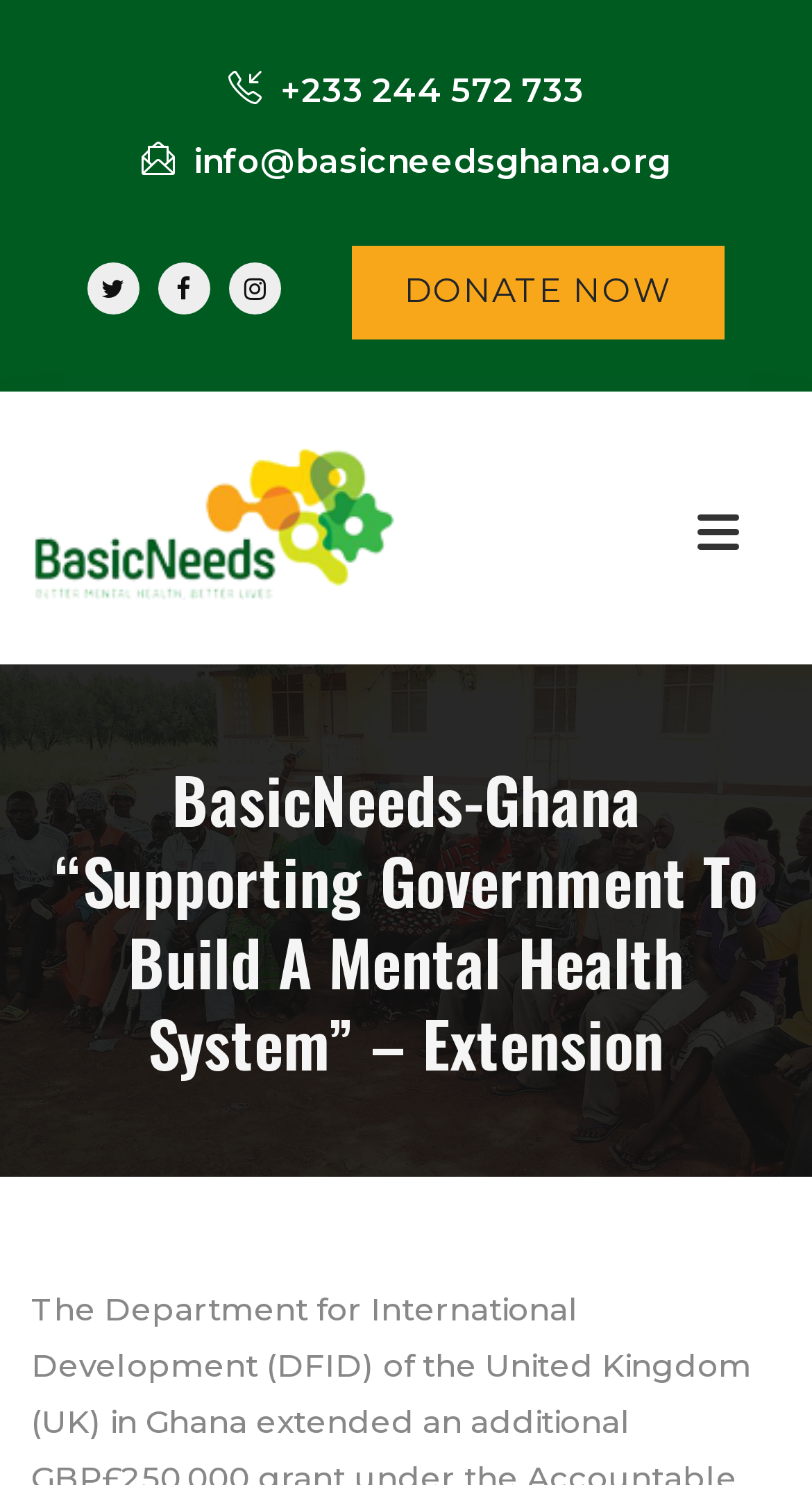Locate and generate the text content of the webpage's heading.

BasicNeeds-Ghana “Supporting Government To Build A Mental Health System” – Extension